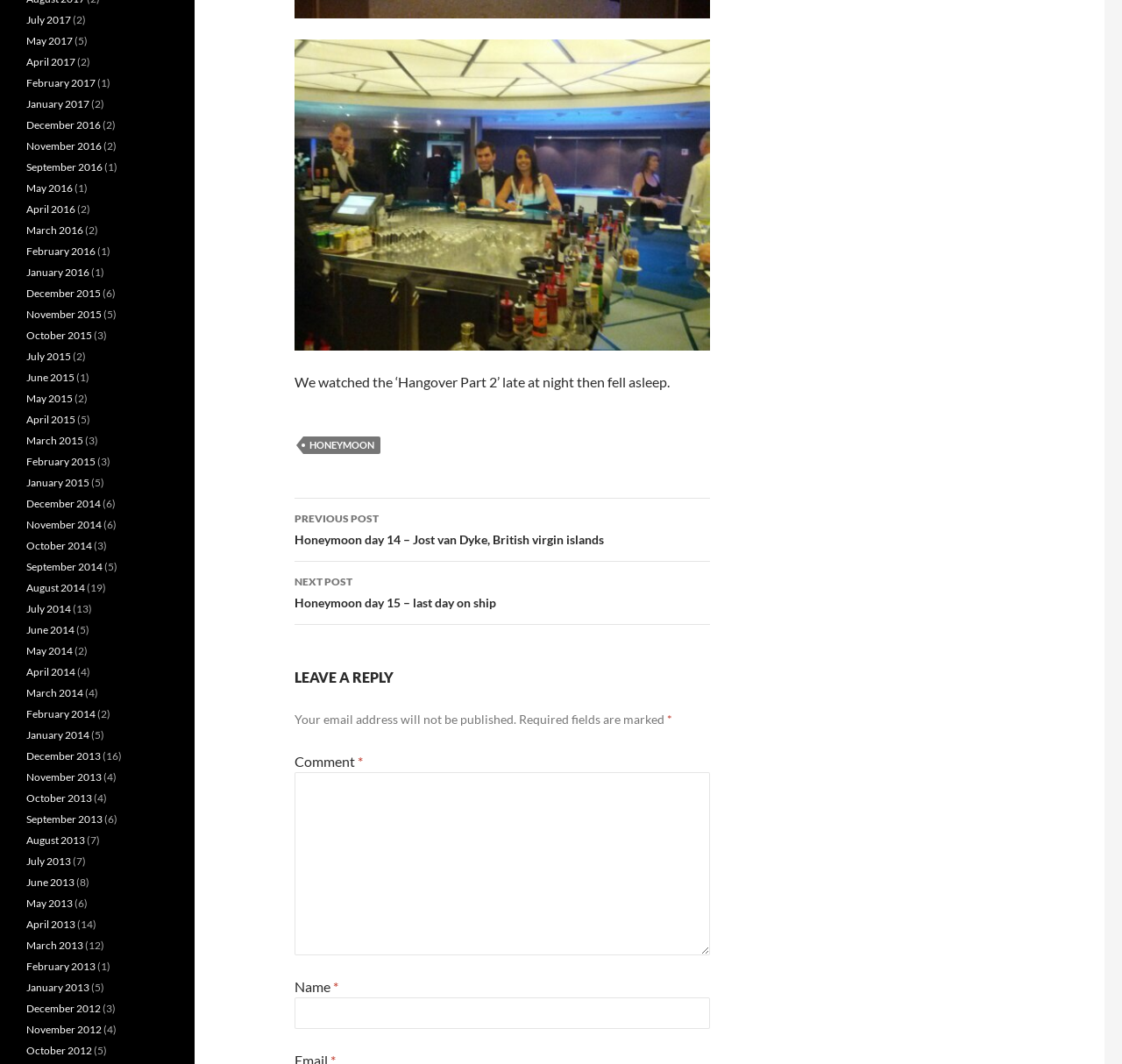Please provide the bounding box coordinate of the region that matches the element description: parent_node: Comment * name="comment". Coordinates should be in the format (top-left x, top-left y, bottom-right x, bottom-right y) and all values should be between 0 and 1.

[0.262, 0.726, 0.633, 0.898]